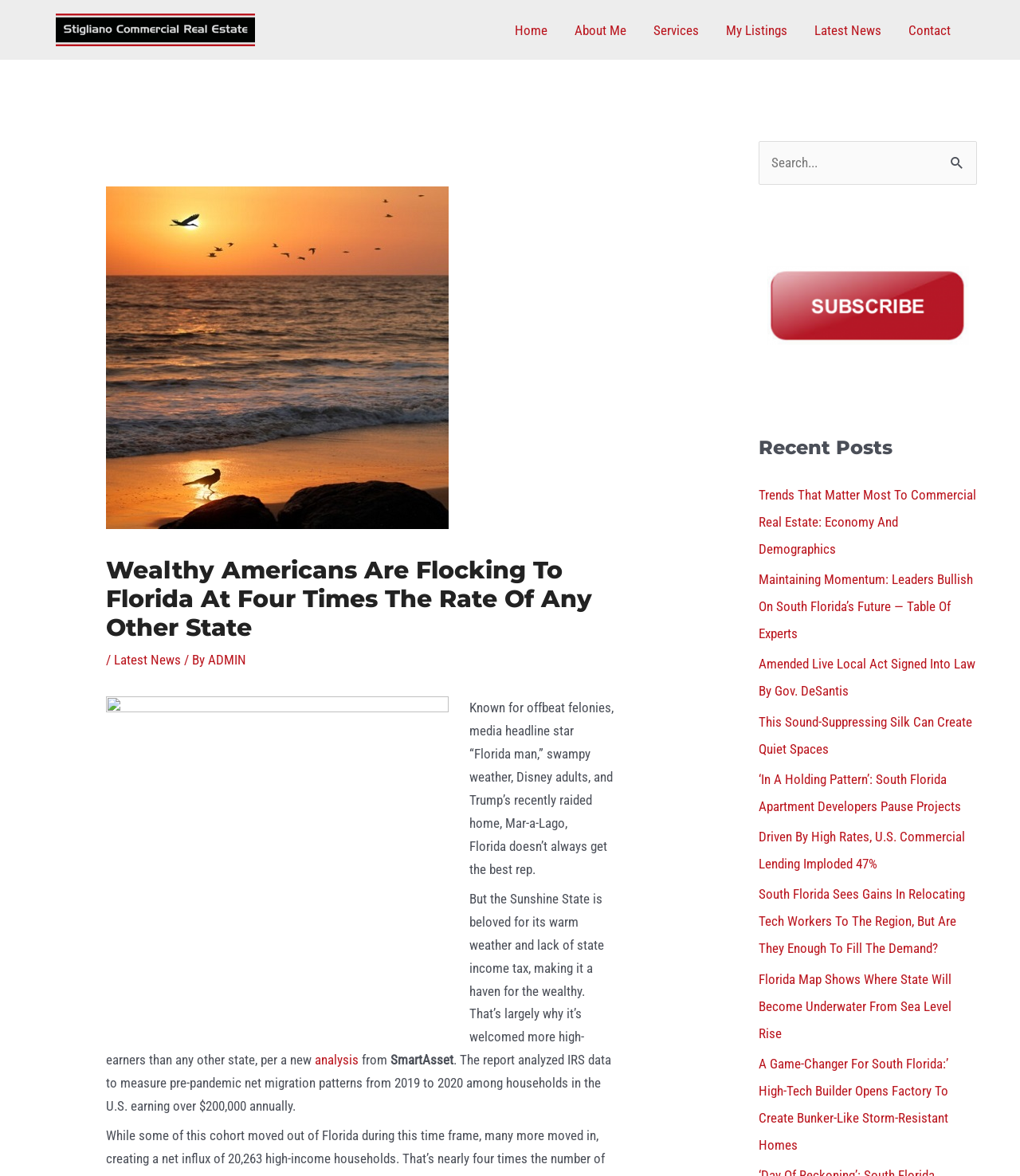Please locate and retrieve the main header text of the webpage.

Wealthy Americans Are Flocking To Florida At Four Times The Rate Of Any Other State